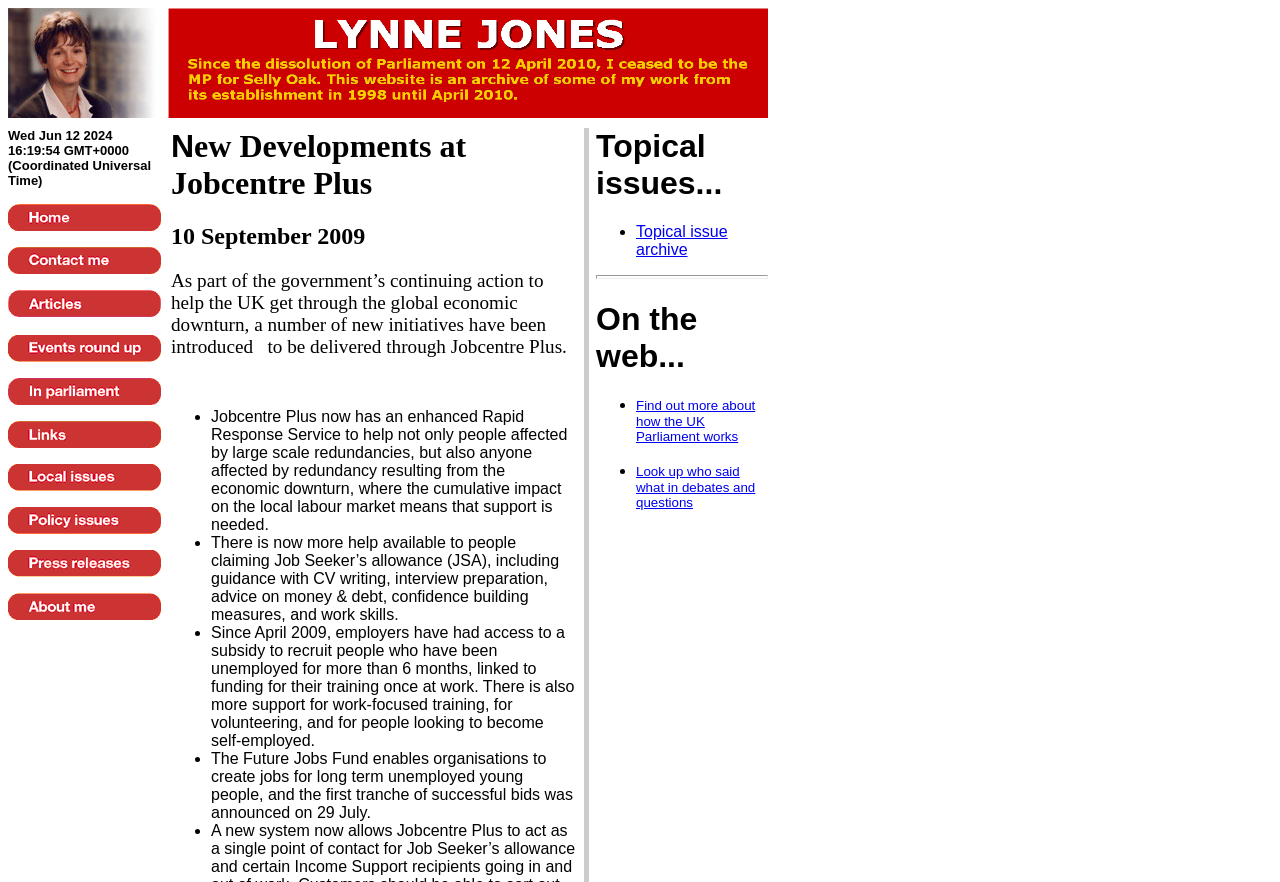Refer to the screenshot and answer the following question in detail:
What is the date of the first news item?

The date of the first news item can be found below the heading 'New Developments at Jobcentre Plus'. The text '10 September 2009' is a child element of the first news item, and it indicates the date of the news item.